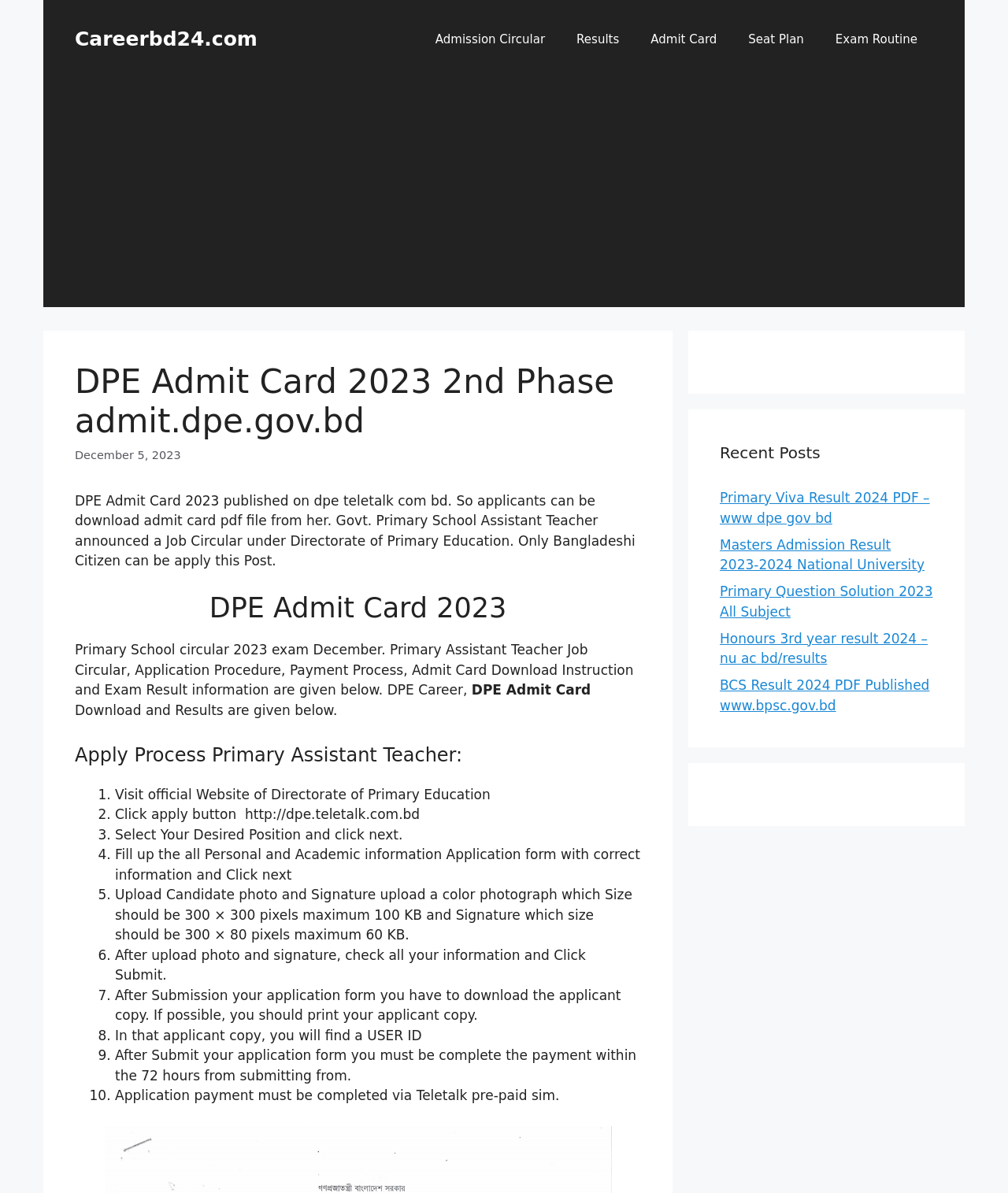Identify the bounding box coordinates of the clickable section necessary to follow the following instruction: "Visit the official Website of Directorate of Primary Education". The coordinates should be presented as four float numbers from 0 to 1, i.e., [left, top, right, bottom].

[0.114, 0.659, 0.487, 0.672]